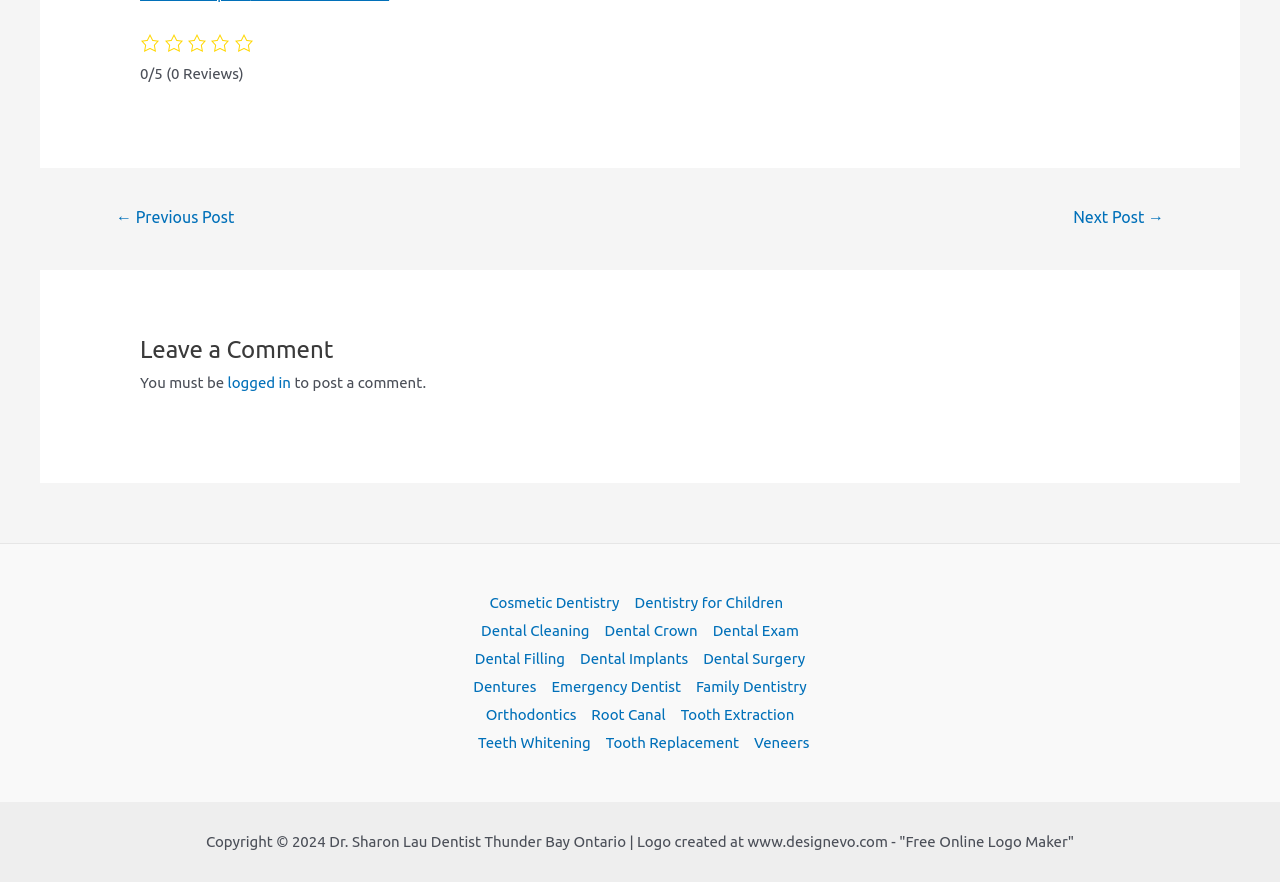Please specify the bounding box coordinates of the element that should be clicked to execute the given instruction: 'Click on 'Next Post →''. Ensure the coordinates are four float numbers between 0 and 1, expressed as [left, top, right, bottom].

[0.82, 0.227, 0.928, 0.27]